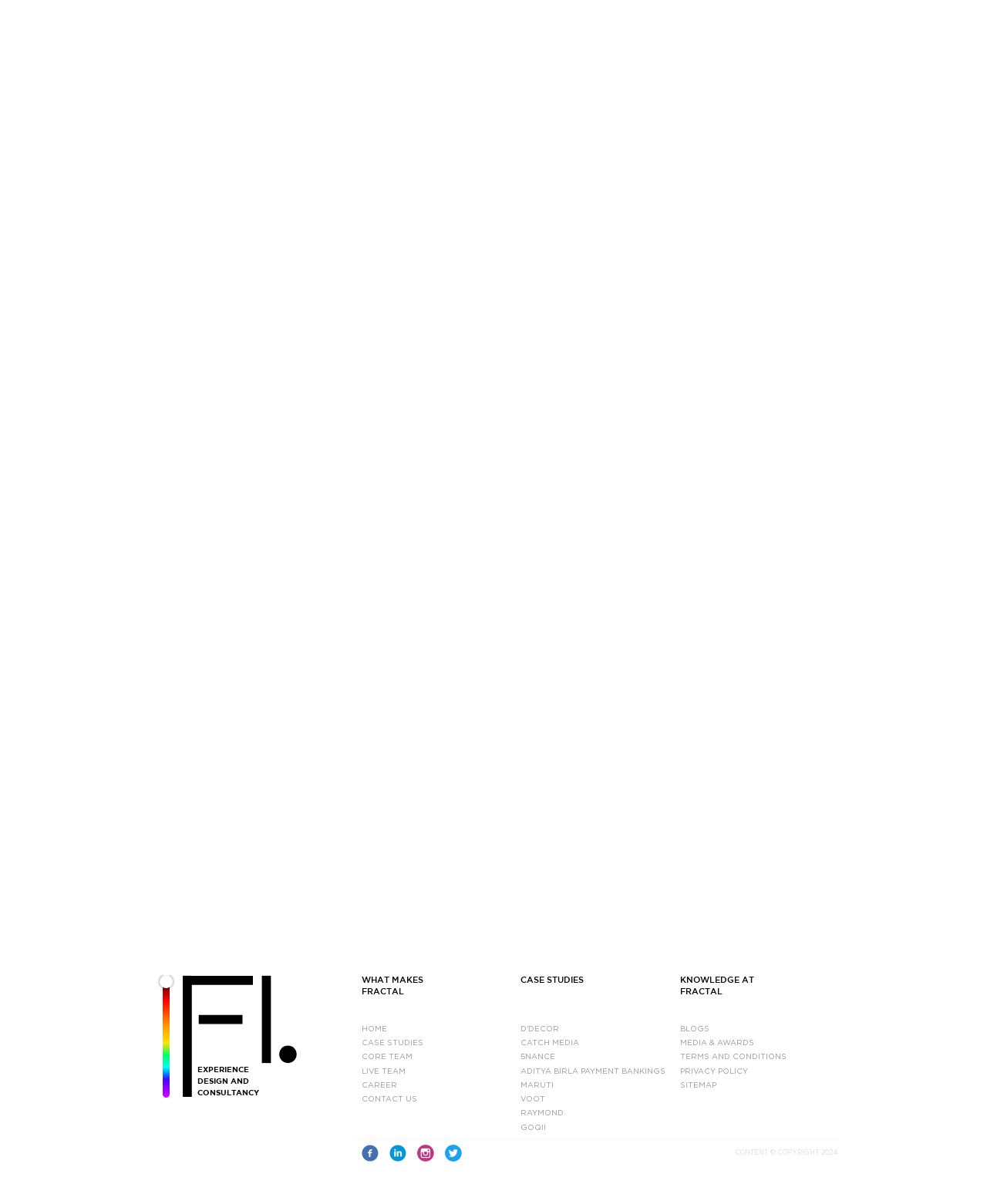Give a concise answer using only one word or phrase for this question:
What are the links under the 'CASE STUDIES' section?

D'DECOR, CATCH MEDIA, 5NANCE, etc.